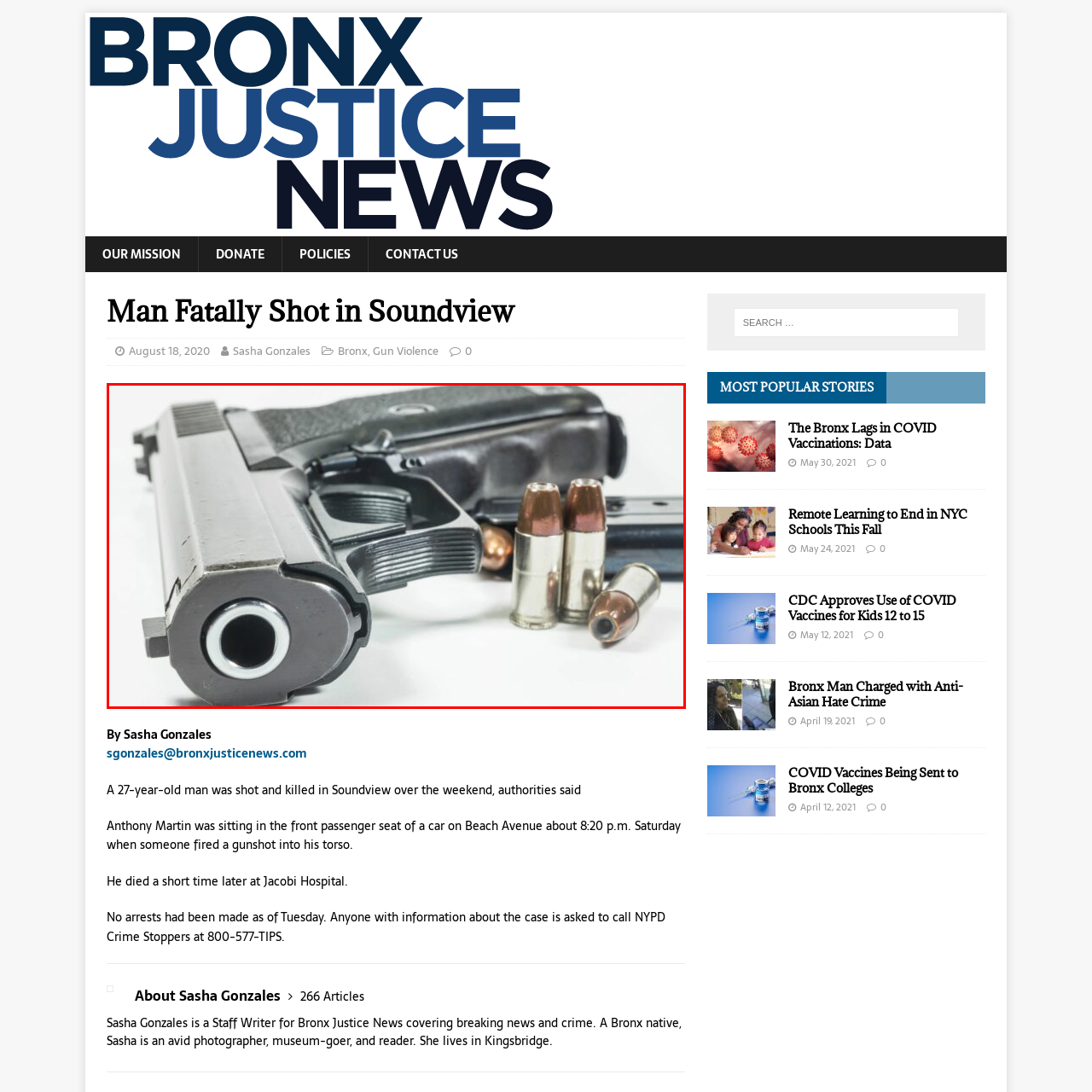Provide an extensive and detailed caption for the image section enclosed by the red boundary.

The image captures a close-up view of a semi-automatic handgun, emphasizing the barrel and grip, which exhibit a sleek metallic finish. Accompanying the firearm are several bullets, some of which are visible in a magazine. The image highlights themes of gun violence, a critical issue discussed in the accompanying article titled "Man Fatally Shot in Soundview," which recounts a tragic incident involving a 27-year-old man named Anthony Martin, who was shot and killed in the Bronx. This imagery underscores the stark reality of gun-related incidents and their impact on communities, serving as a visual representation of the ongoing dialogue surrounding safety and violence in urban settings.